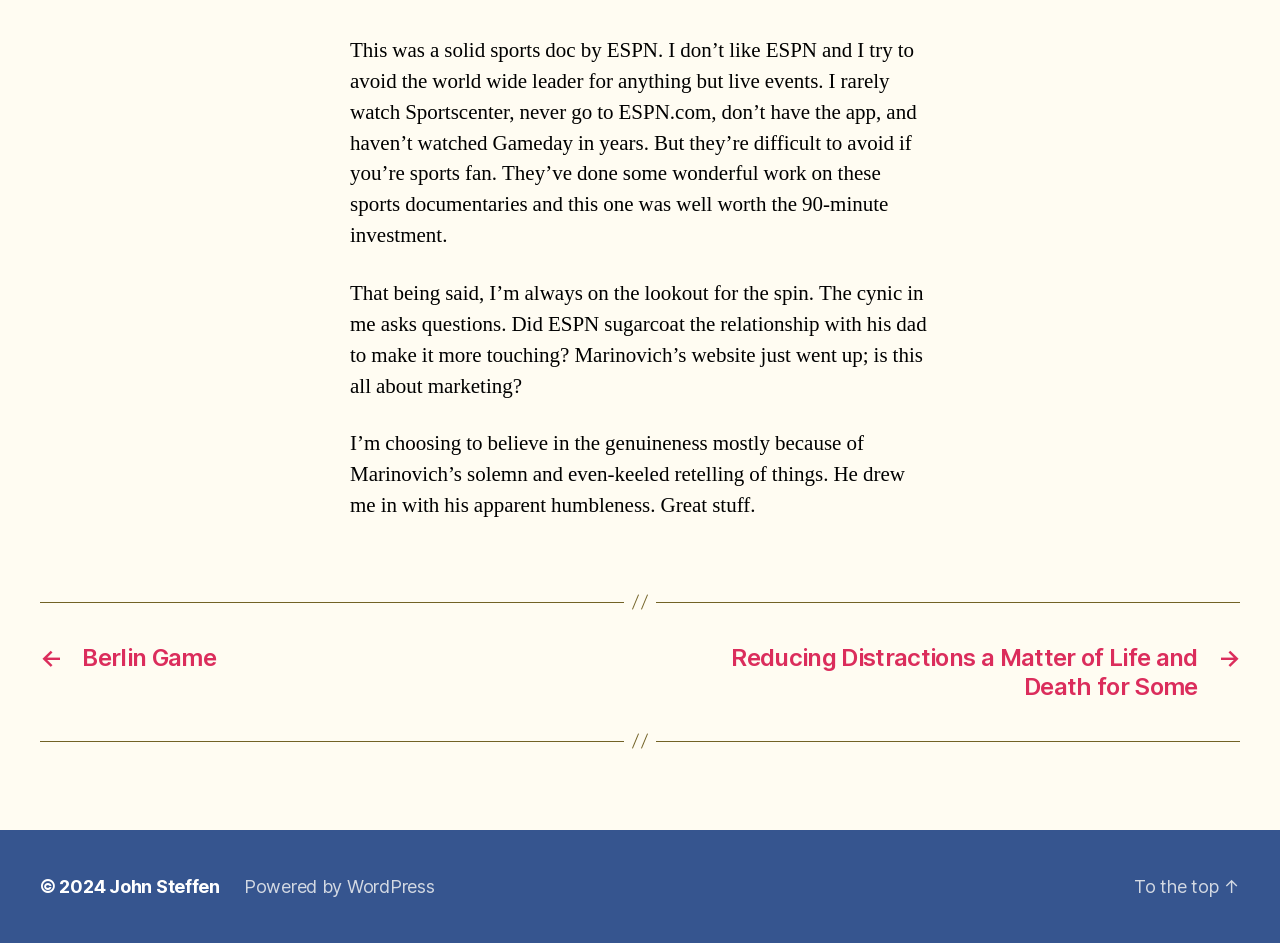Find the bounding box of the element with the following description: "John Steffen". The coordinates must be four float numbers between 0 and 1, formatted as [left, top, right, bottom].

[0.085, 0.929, 0.172, 0.951]